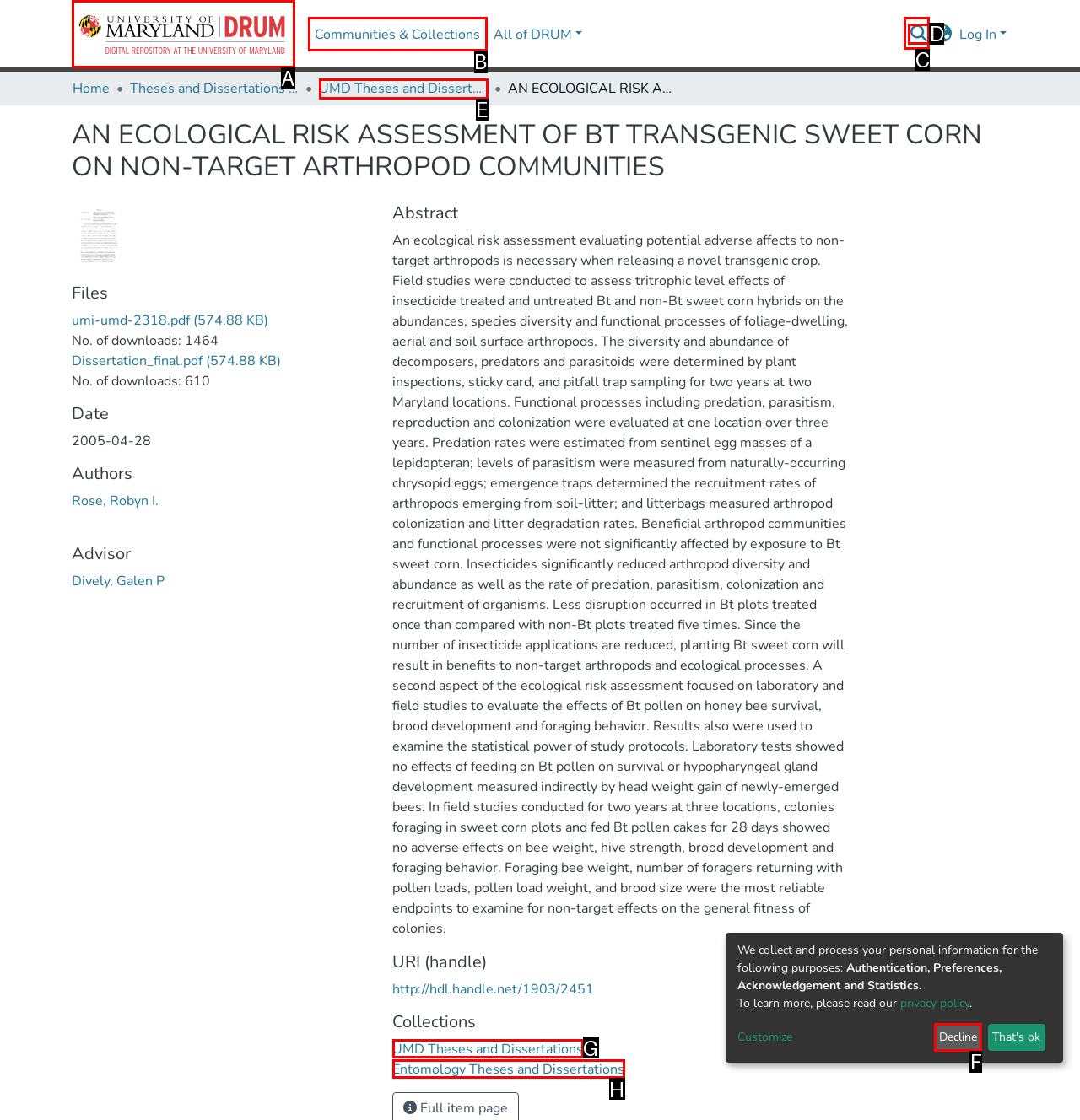Pick the option that best fits the description: Dissertation_final.pdf (574.88 KB). Reply with the letter of the matching option directly.

E